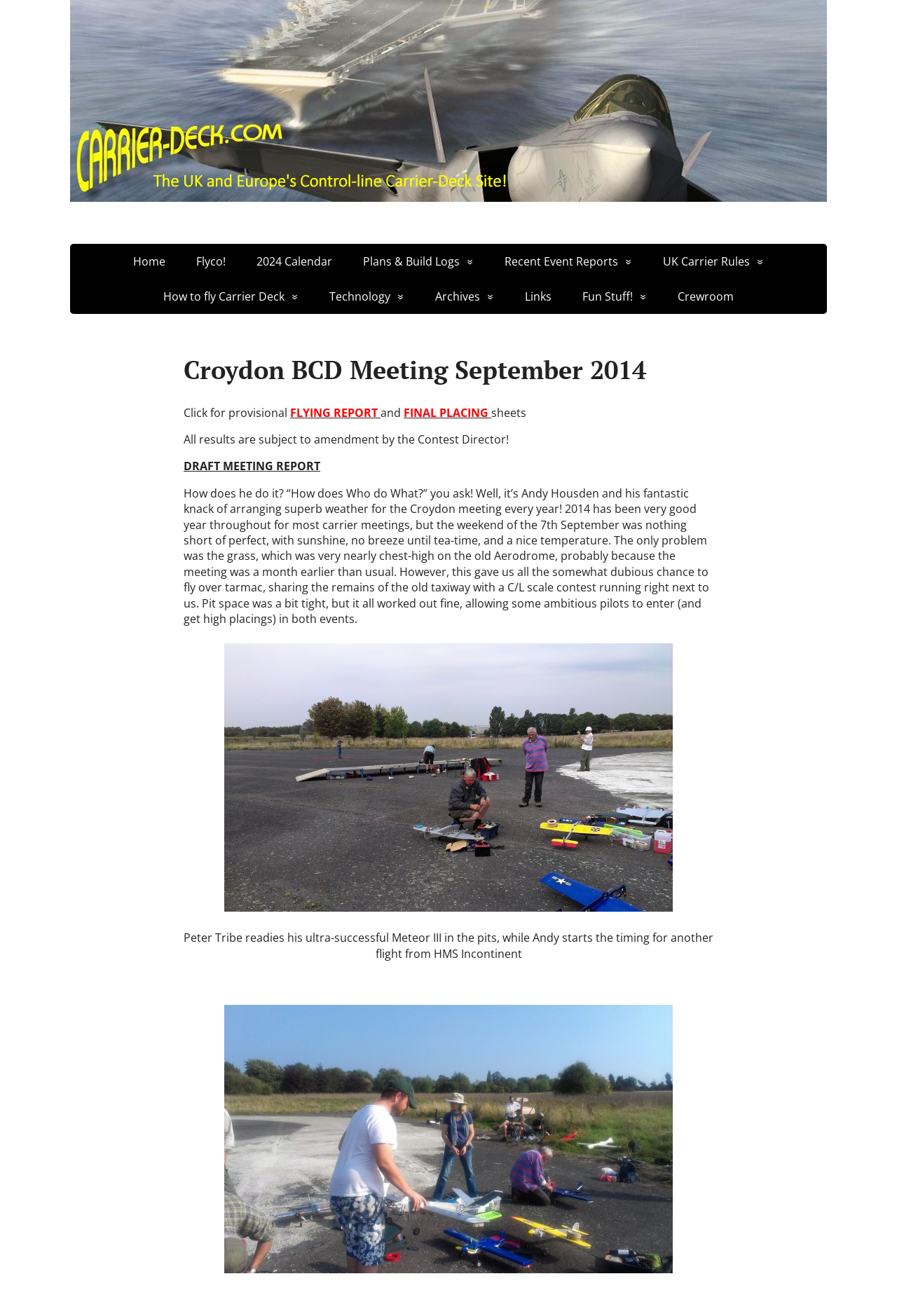Locate the bounding box coordinates of the element that needs to be clicked to carry out the instruction: "View recent event reports". The coordinates should be given as four float numbers ranging from 0 to 1, i.e., [left, top, right, bottom].

[0.547, 0.185, 0.72, 0.212]